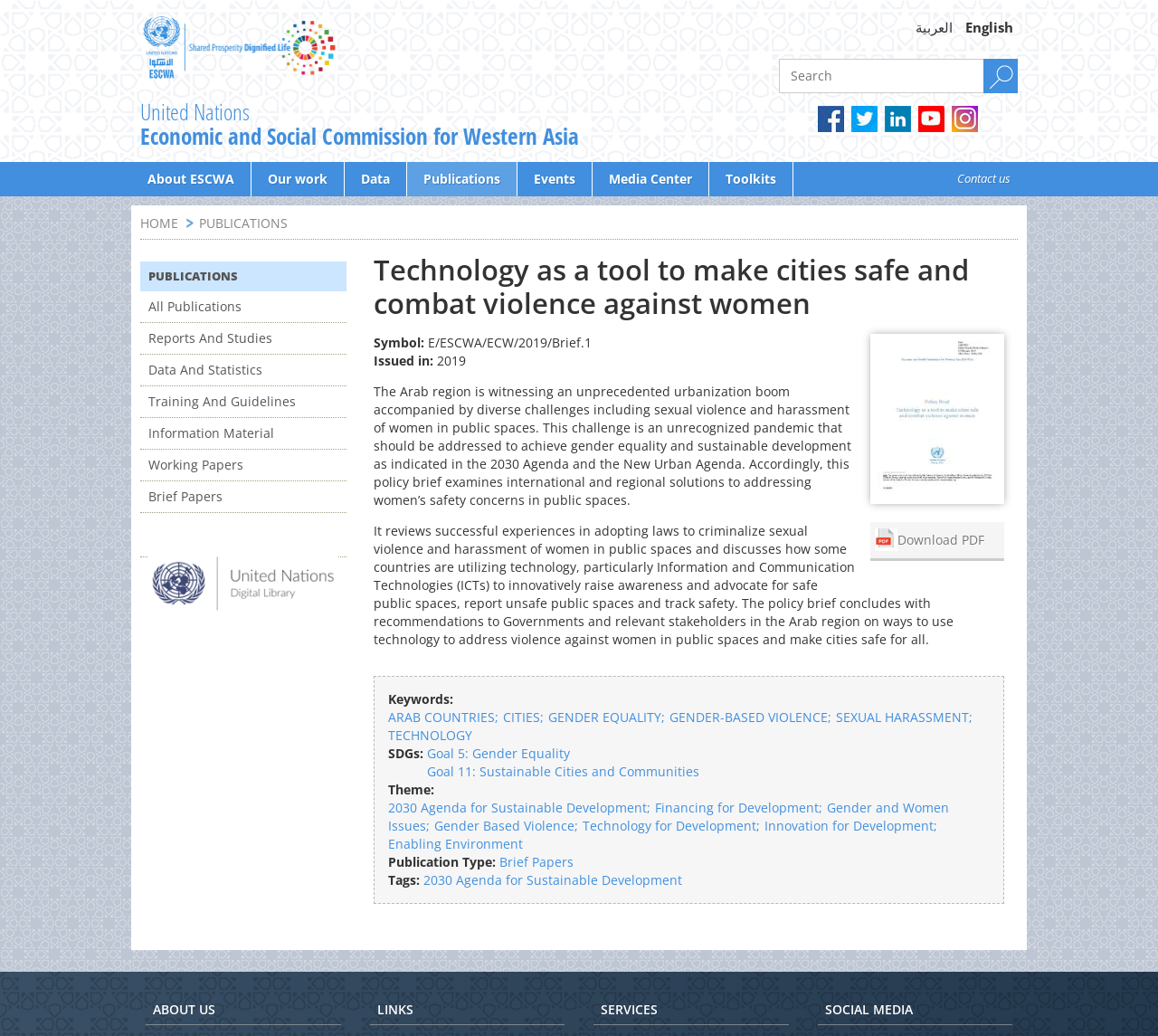Please determine the bounding box coordinates of the section I need to click to accomplish this instruction: "View the Events page".

[0.447, 0.156, 0.511, 0.19]